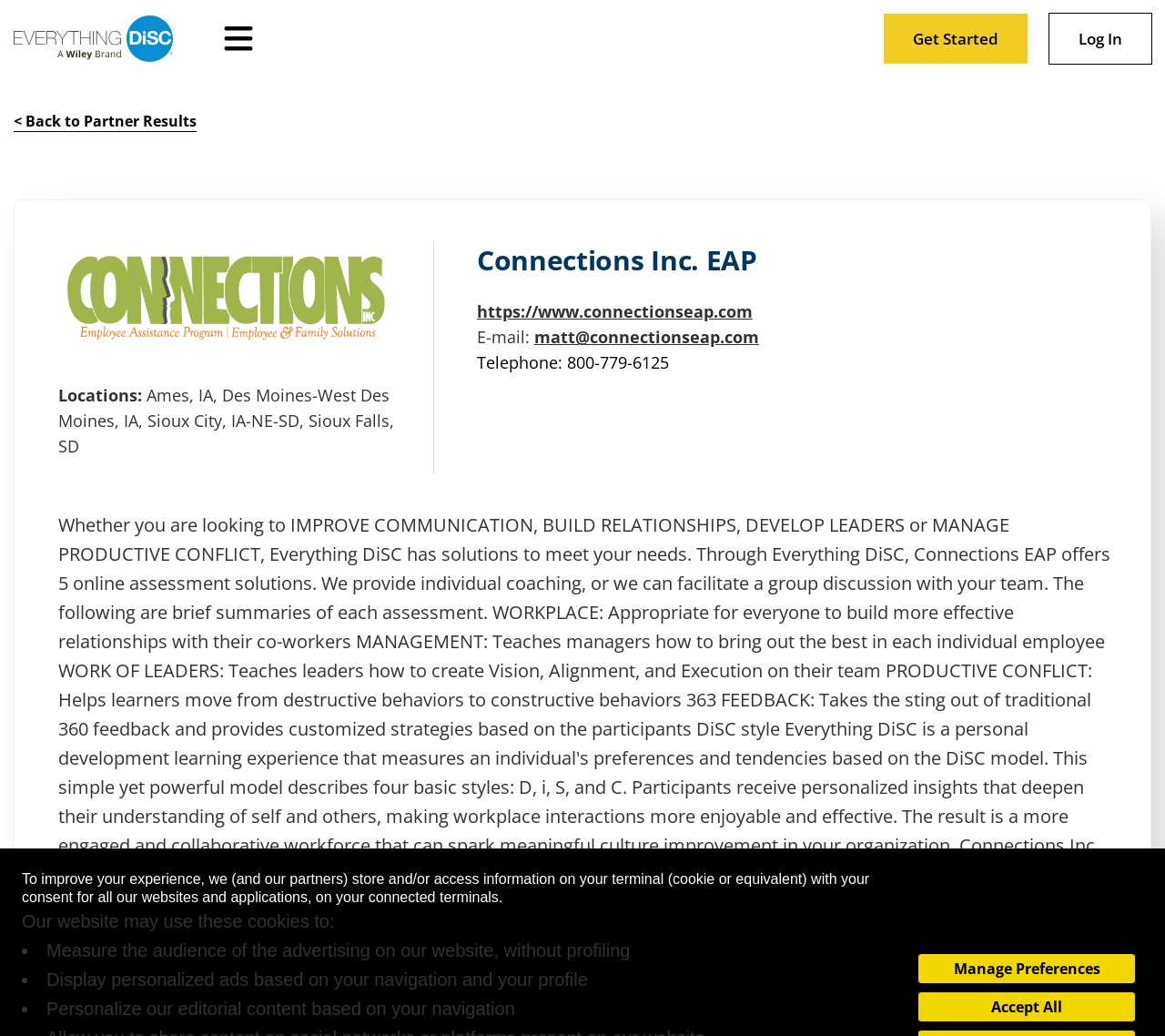Could you locate the bounding box coordinates for the section that should be clicked to accomplish this task: "Visit the Connections Inc. EAP website".

[0.409, 0.29, 0.646, 0.311]